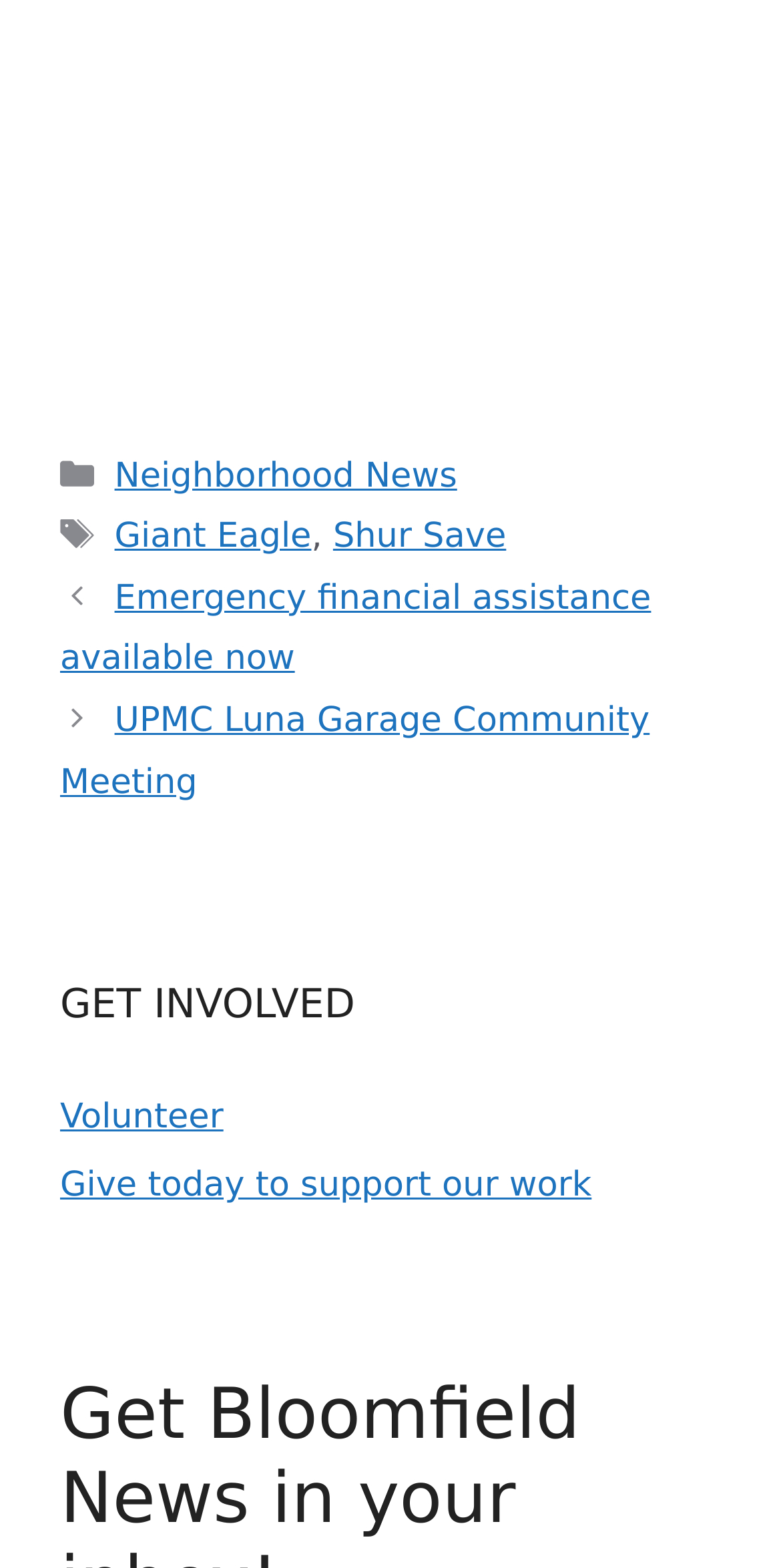Using the details from the image, please elaborate on the following question: How many links are in the footer?

I counted the number of links in the footer section, which includes 'Neighborhood News', 'Giant Eagle', 'Shur Save', 'Posts', 'Emergency financial assistance available now', 'UPMC Luna Garage Community Meeting', 'Volunteer', and 'Give today to support our work'. There are 7 links in total.